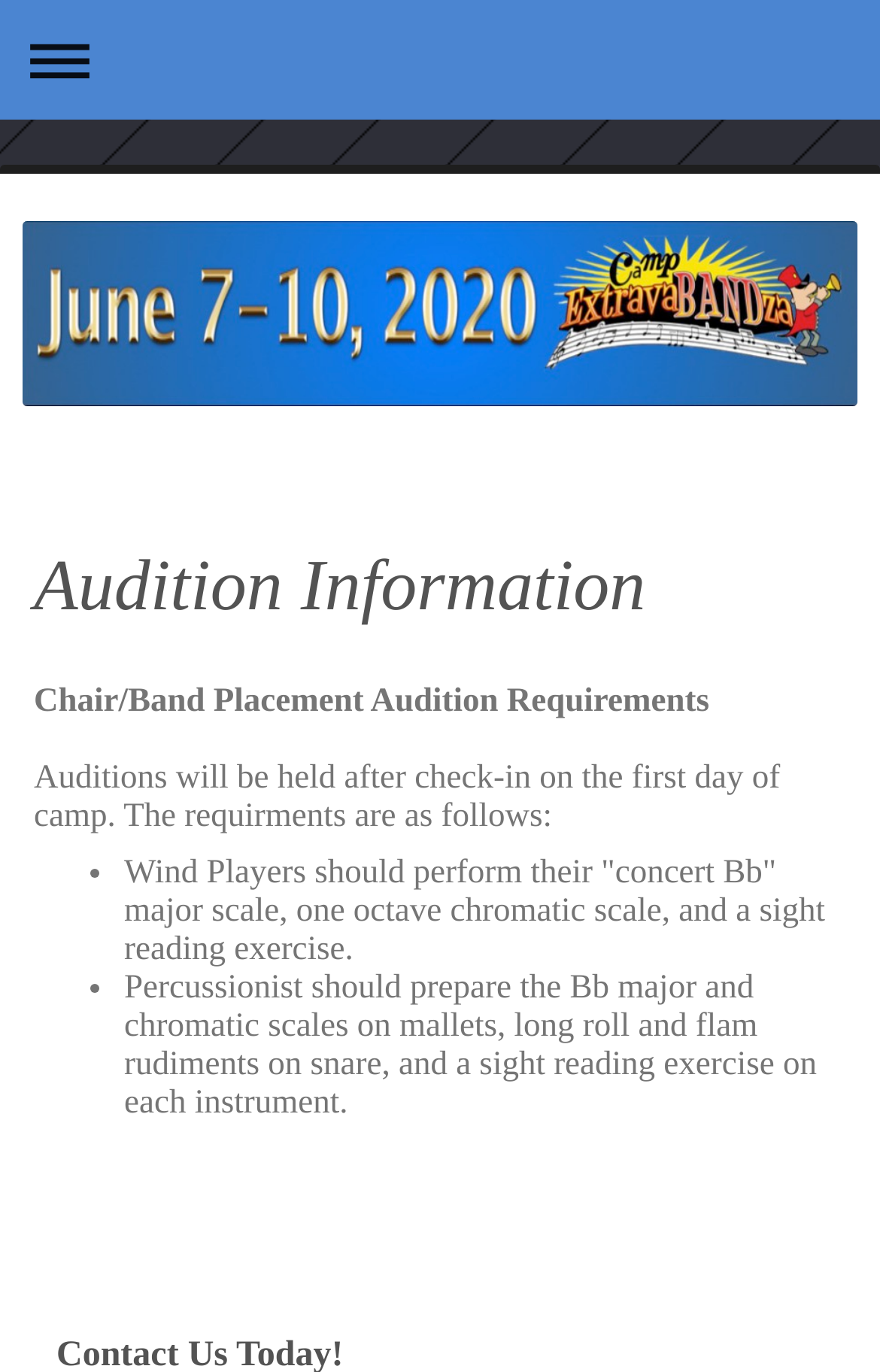How many instruments are mentioned for audition preparation?
Use the information from the image to give a detailed answer to the question.

The webpage mentions two instruments that require specific preparation for auditions: Wind Players and Percussionist. Wind Players need to prepare their 'concert Bb' major scale, one octave chromatic scale, and a sight reading exercise, while Percussionist need to prepare the Bb major and chromatic scales on mallets, long roll and flam rudiments on snare, and a sight reading exercise on each instrument.